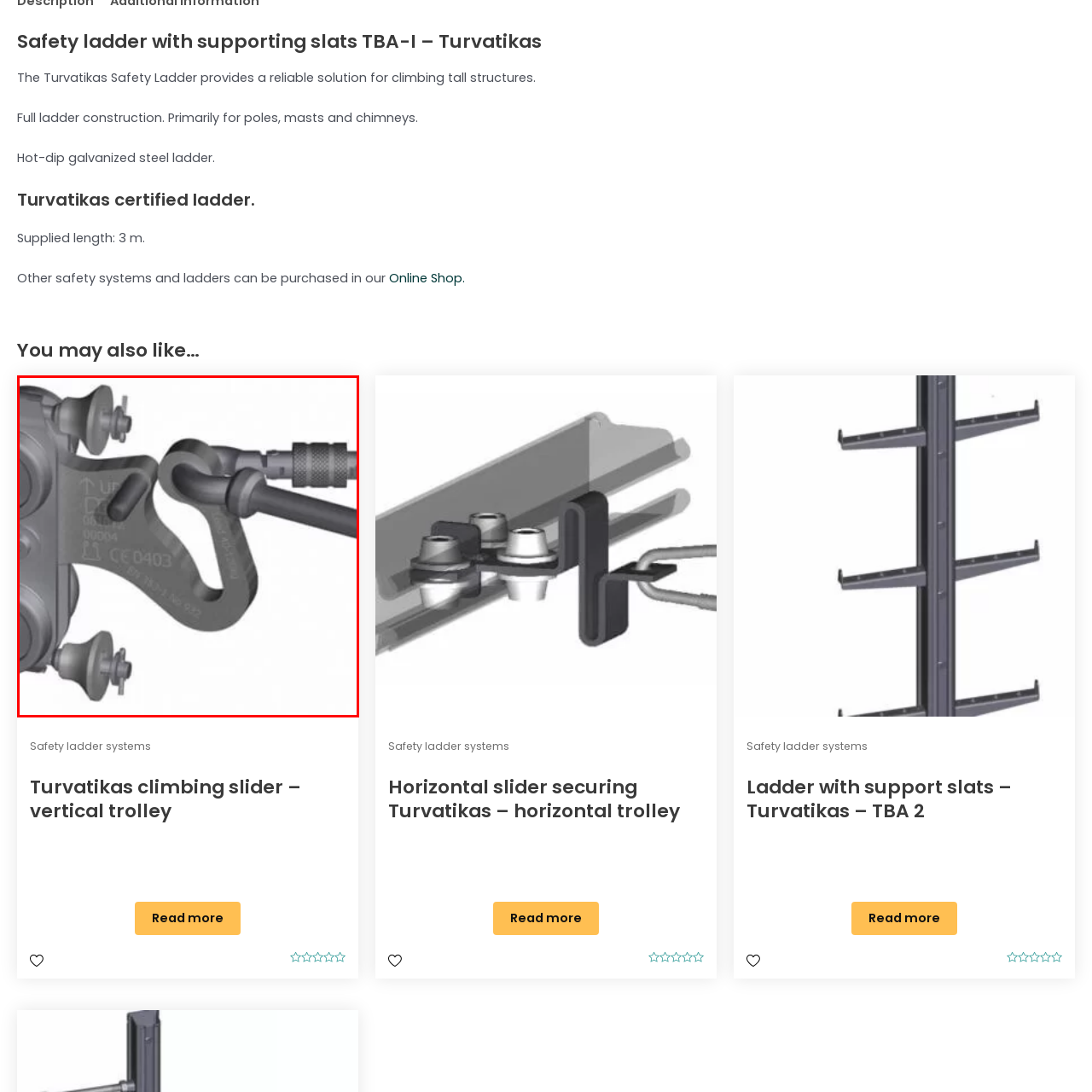Write a comprehensive caption detailing the image within the red boundary.

The image features a detailed close-up of a safety connector utilized in climbing and outdoor applications. This component exhibits a robust design, including several pulleys and a secured metal hook, which highlight its functionality for safety systems. The visible markings suggest certification and adherence to safety standards, indicated by 'CE 0403.' This component is part of the Turvatikas climbing slider systems, designed to ensure secure and reliable support for users on tall structures. The engineering reflects a thoughtful approach to safety, making it ideal for applications involving ladders and other climbing equipment.